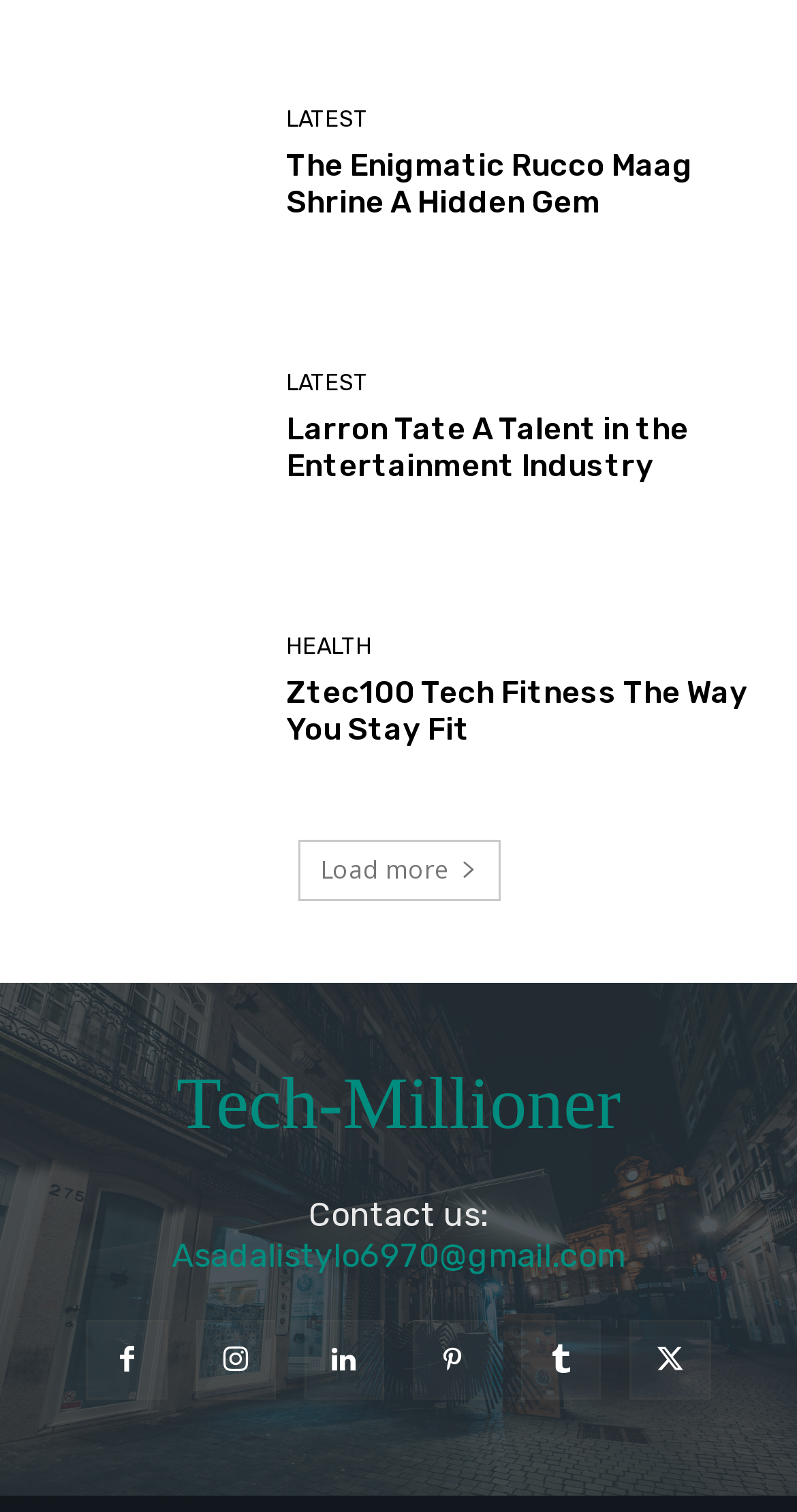Determine the bounding box coordinates of the UI element described by: "Asadalistylo6970@gmail.com".

[0.215, 0.817, 0.785, 0.843]